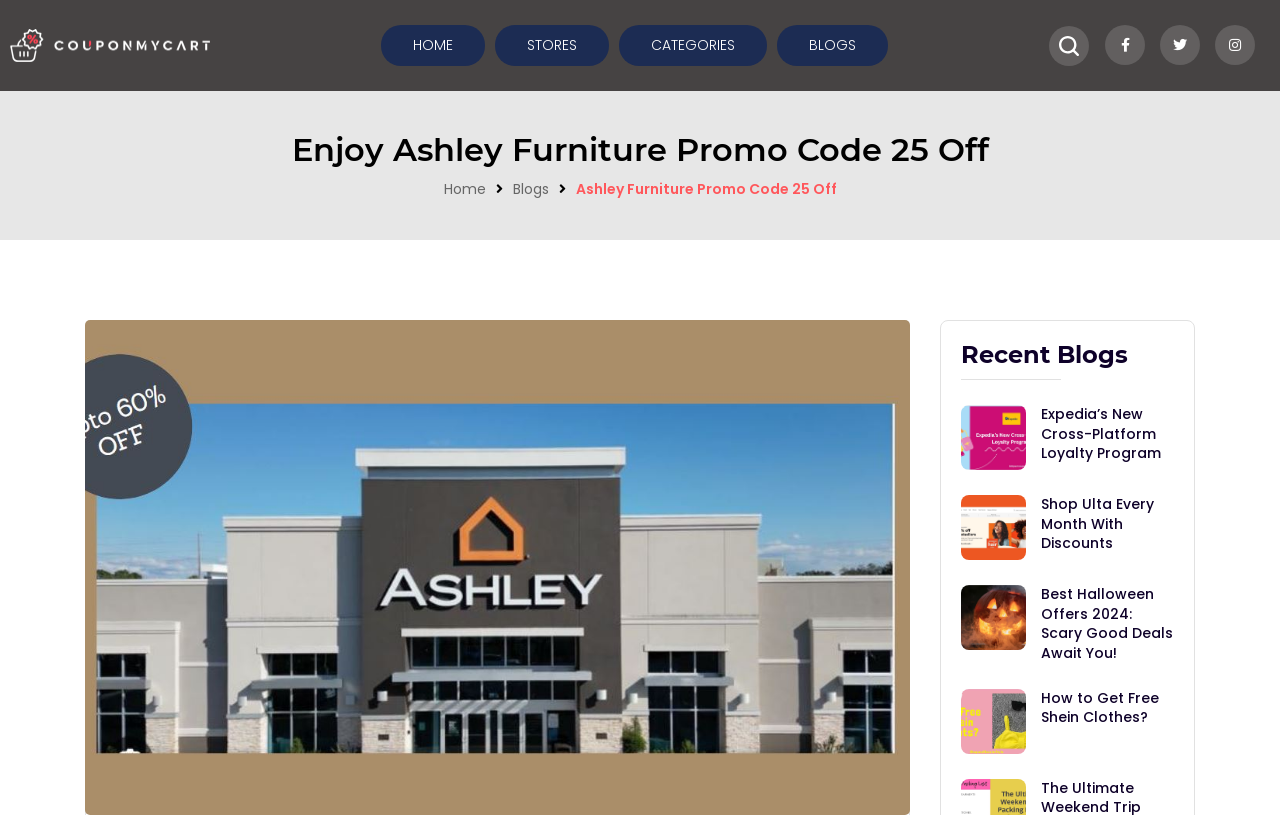Look at the image and write a detailed answer to the question: 
How many social media links are present?

The social media links are 'facebook', 'twitter', and 'instagram', which can be found at the top right corner of the webpage.